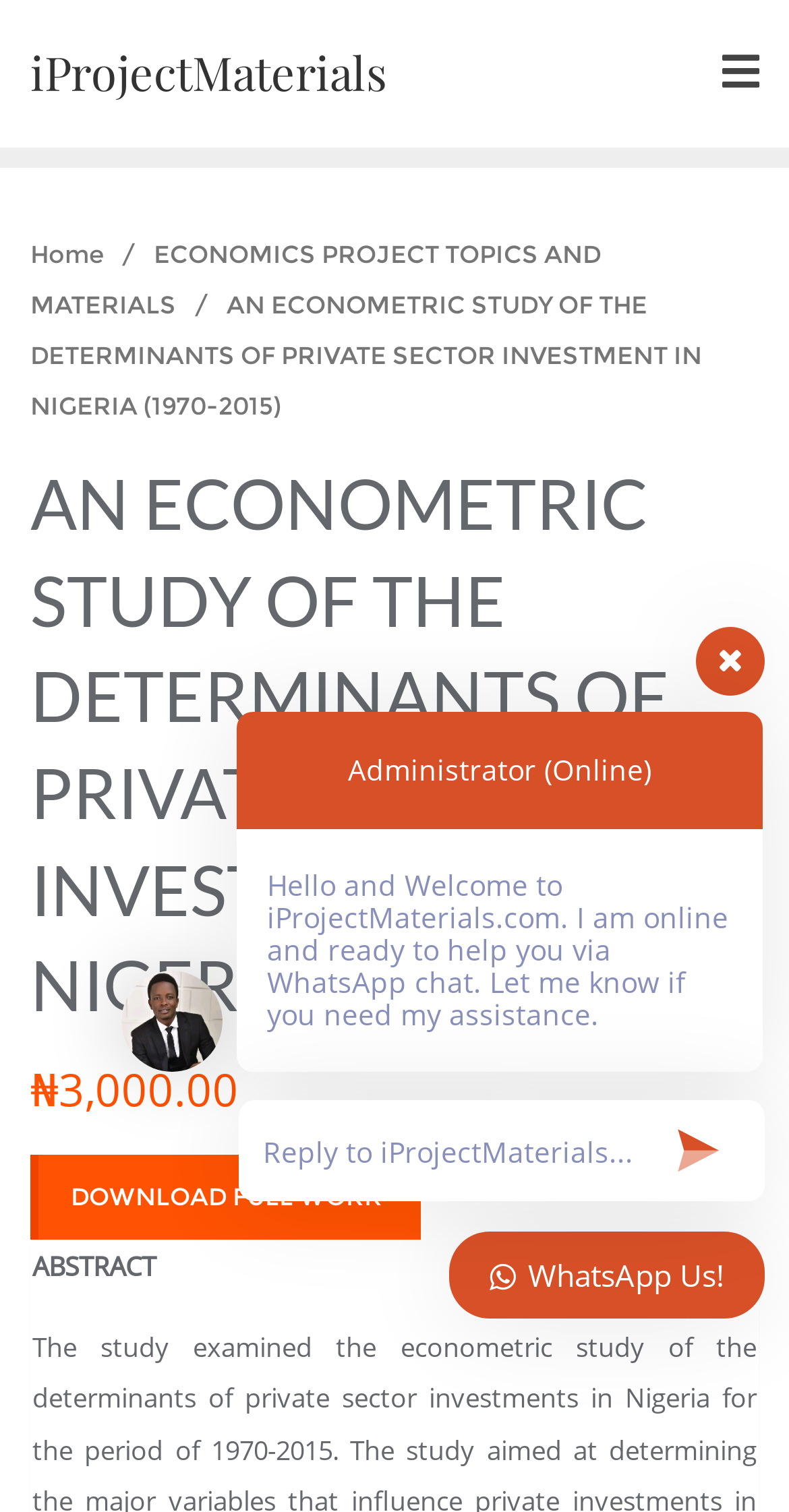Examine the screenshot and answer the question in as much detail as possible: What is the name of the website?

I found the name of the website by looking at the link elements on the webpage. Specifically, I found the link element with the text 'iProjectMaterials' which indicates the name of the website.